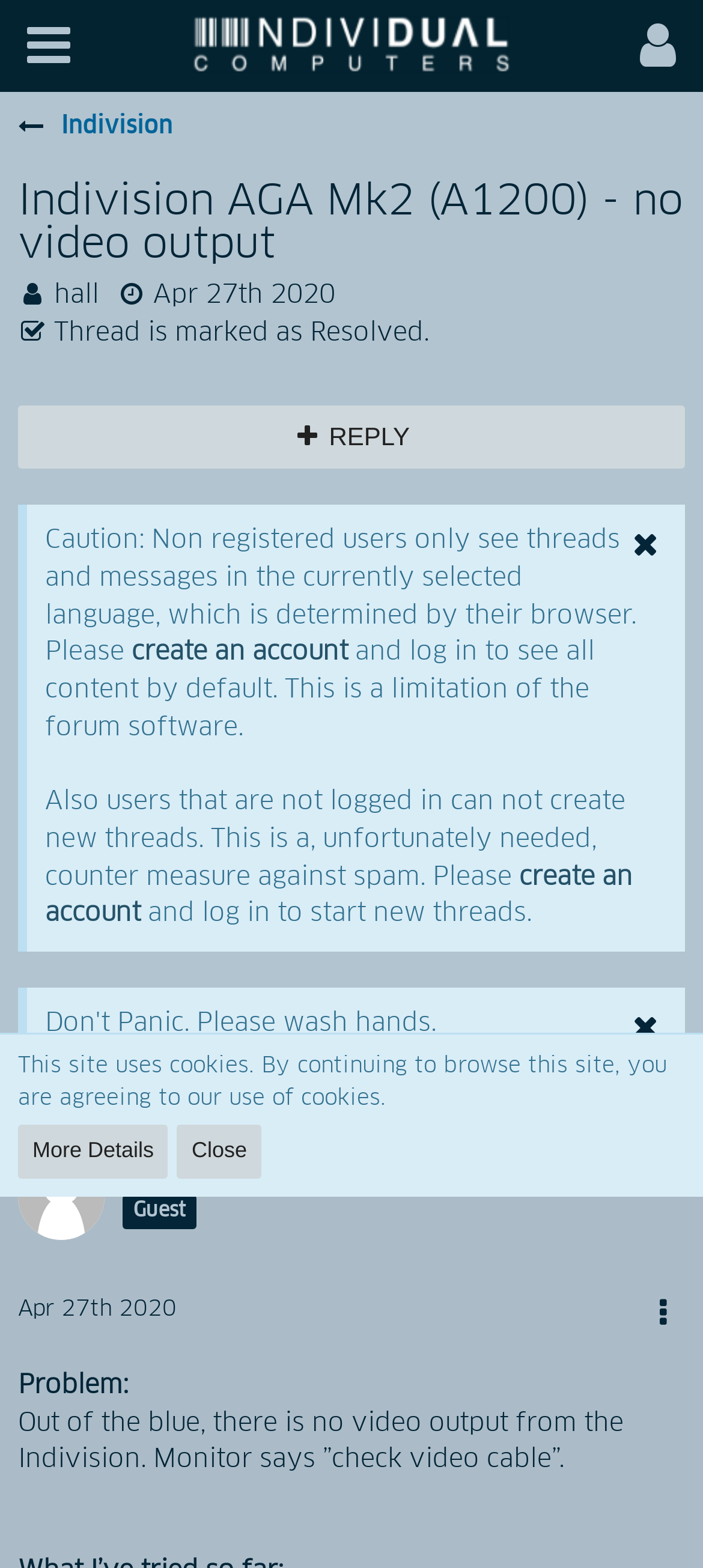Kindly determine the bounding box coordinates for the clickable area to achieve the given instruction: "Click the 'REPLY' button".

[0.026, 0.259, 0.974, 0.299]